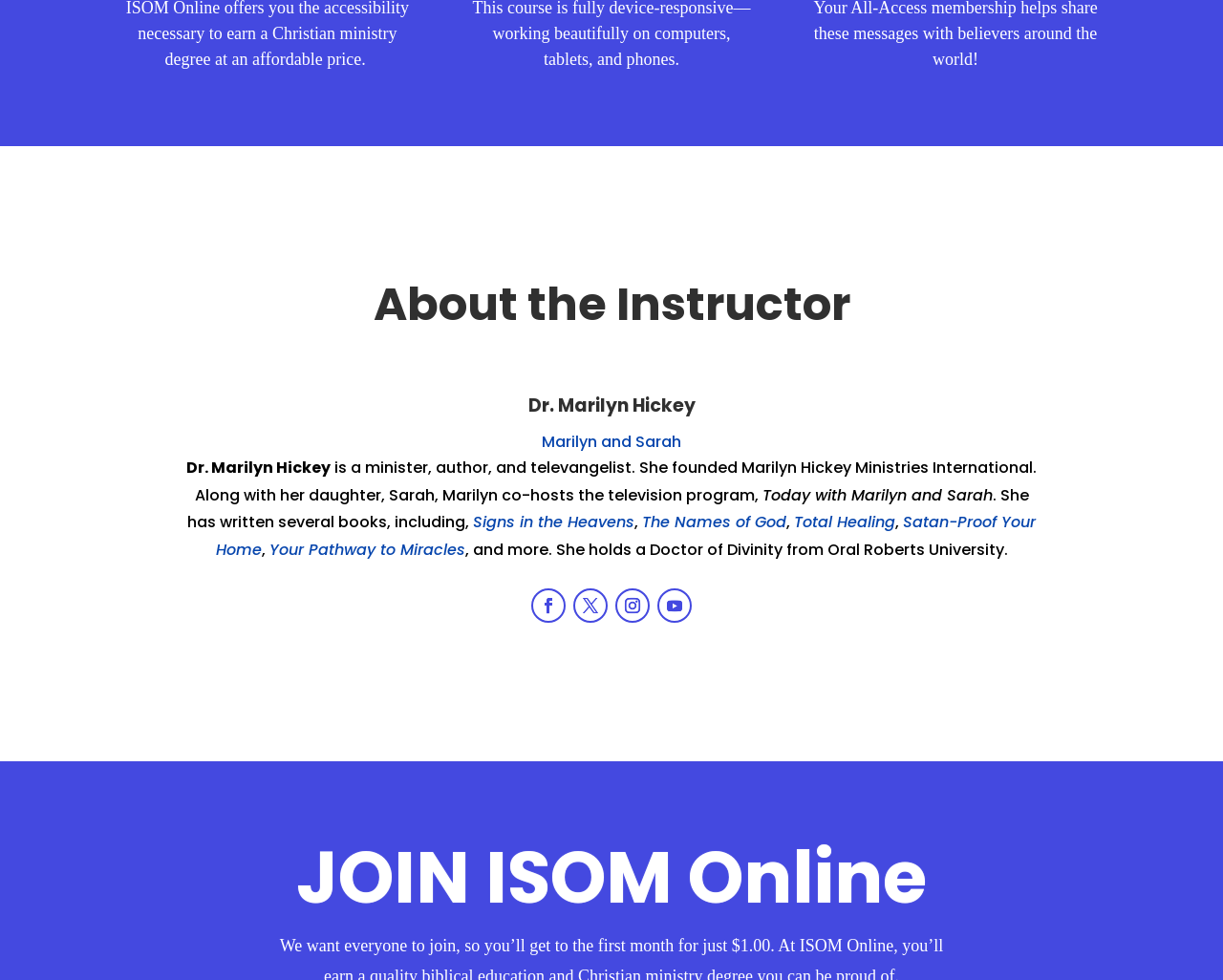Find the bounding box coordinates of the clickable area required to complete the following action: "Click on the link to explore 'Your Pathway to Miracles'".

[0.22, 0.55, 0.38, 0.572]